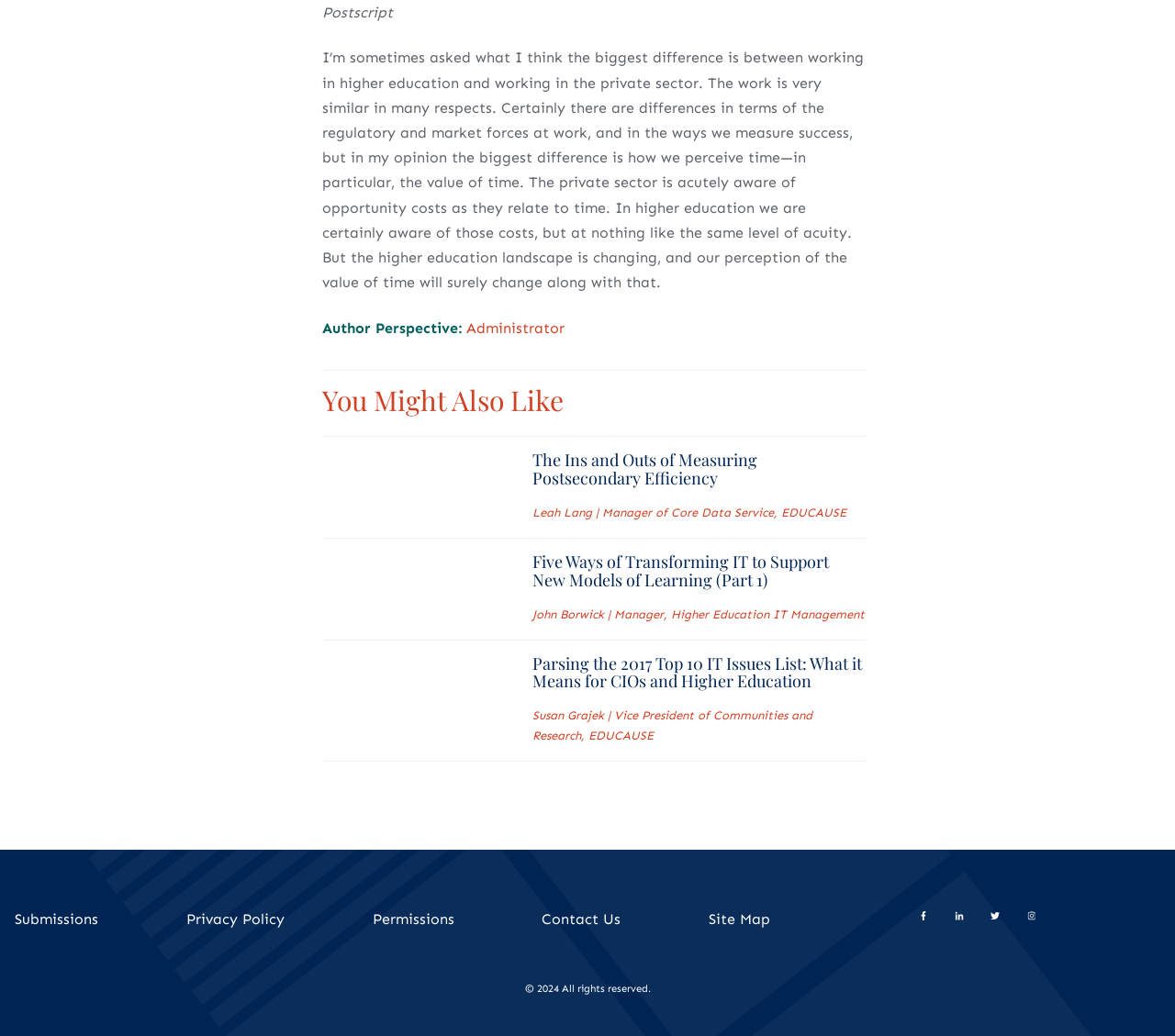Can you find the bounding box coordinates for the element to click on to achieve the instruction: "Read full post: Parsing the 2017 Top 10 IT Issues List: What it Means for CIOs and Higher Education"?

[0.274, 0.664, 0.428, 0.688]